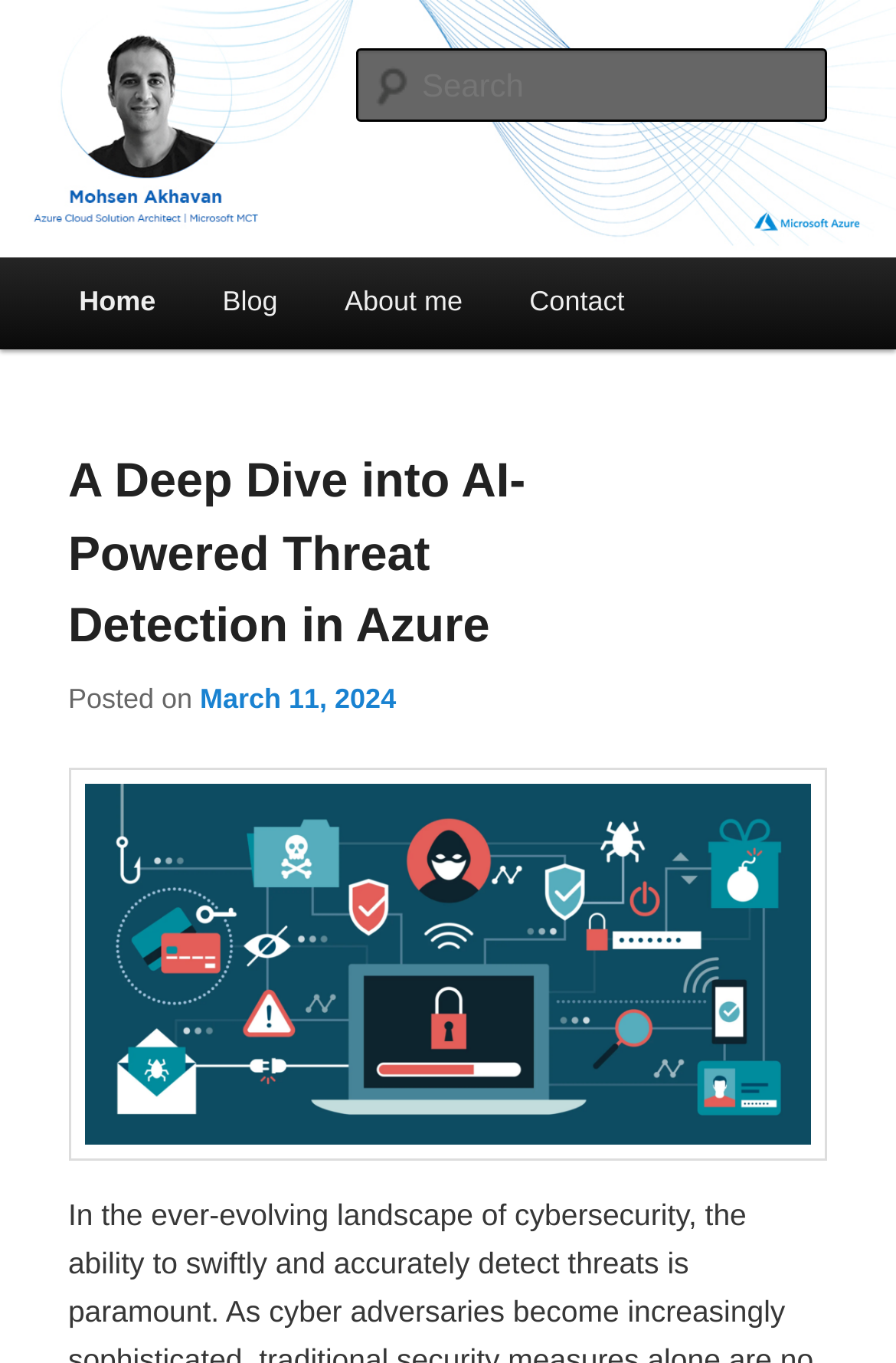Can you give a detailed response to the following question using the information from the image? When was the latest article posted?

The posting date of the latest article can be found in the link element 'March 11, 2024' with bounding box coordinates [0.223, 0.501, 0.442, 0.525]. This element is a child of the HeaderAsNonLandmark element and is located below the title of the latest article.